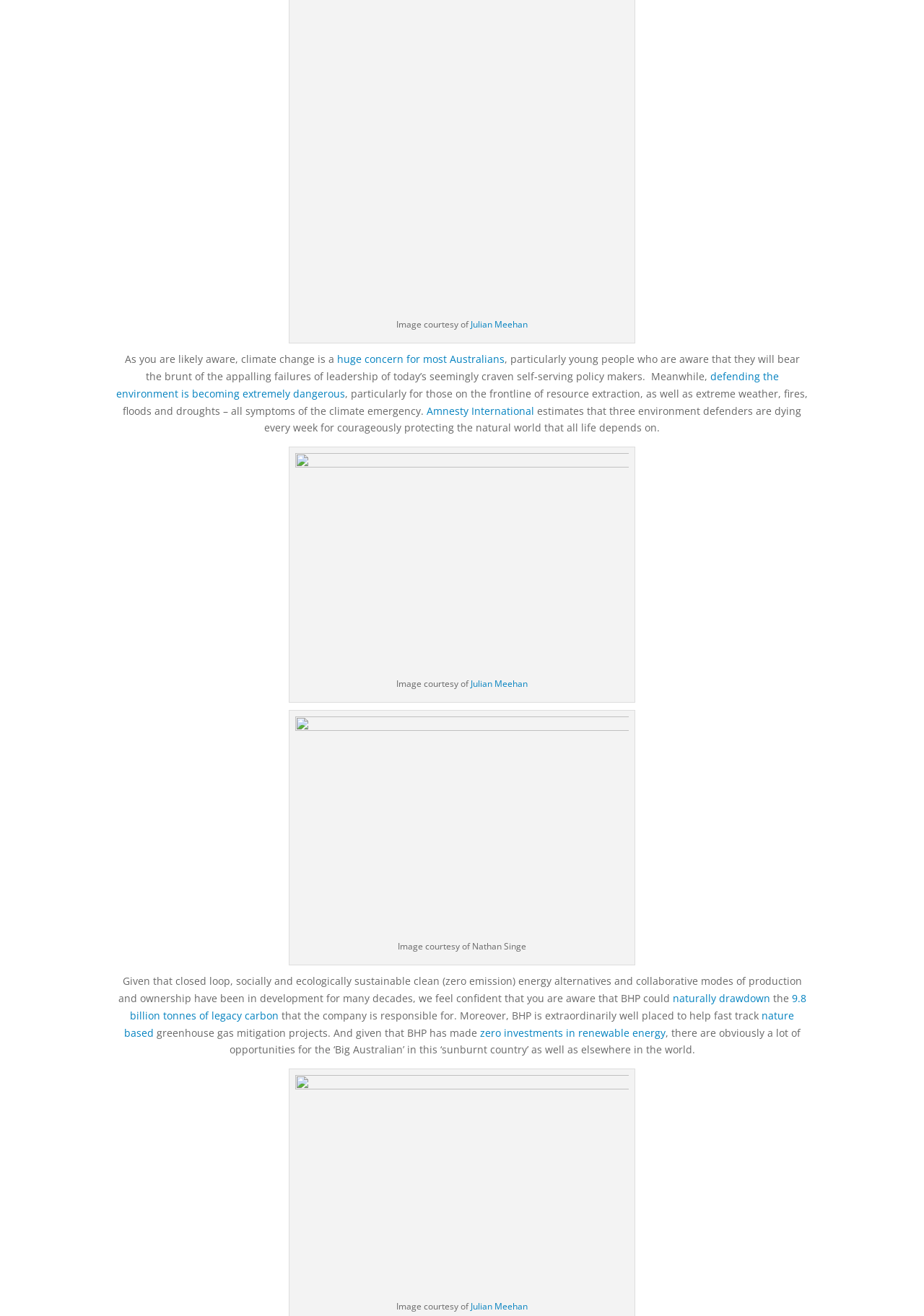Can you identify the bounding box coordinates of the clickable region needed to carry out this instruction: 'Check the image courtesy of Julian Meehan'? The coordinates should be four float numbers within the range of 0 to 1, stated as [left, top, right, bottom].

[0.509, 0.242, 0.571, 0.251]